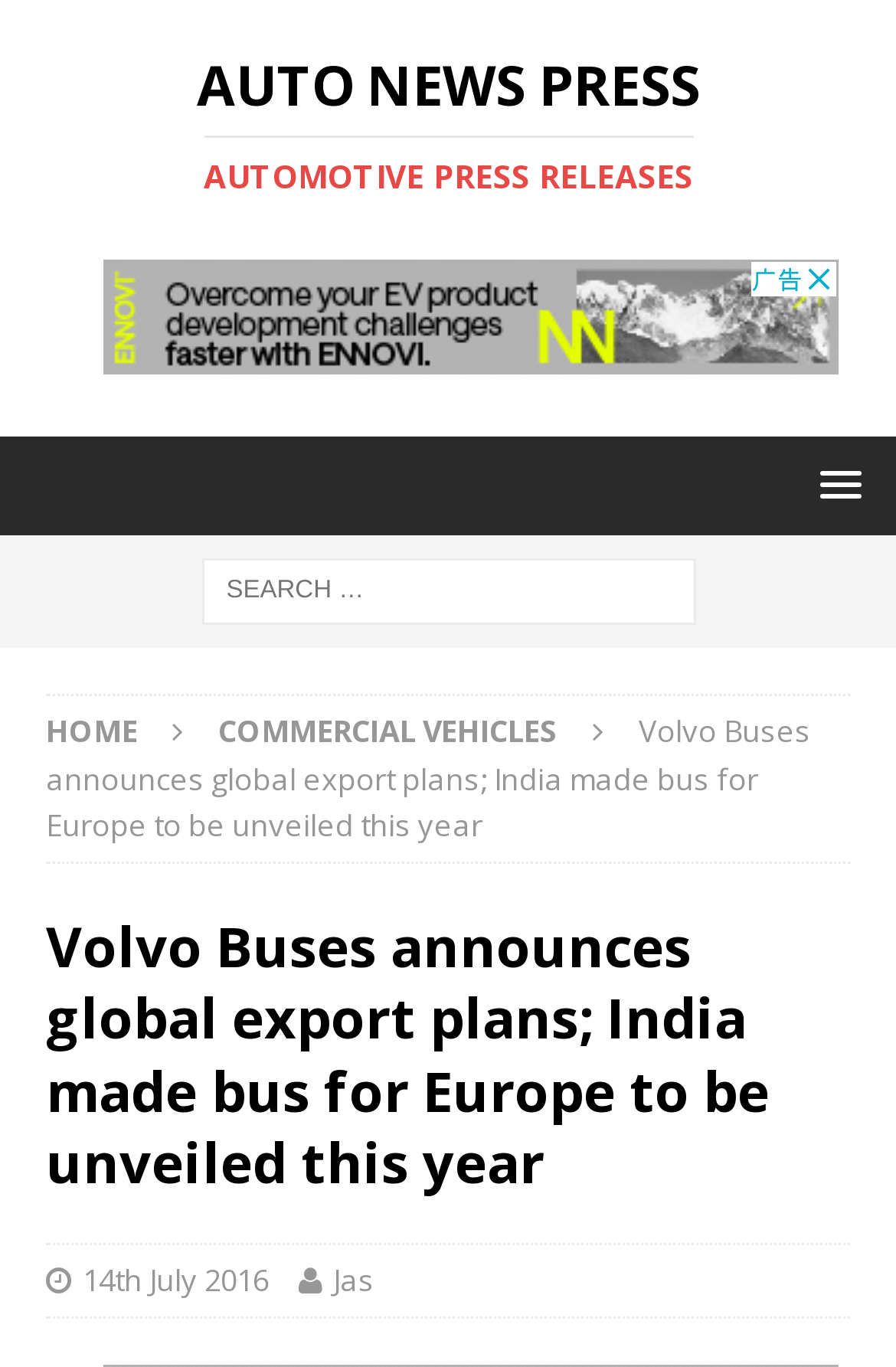Locate the bounding box coordinates of the element to click to perform the following action: 'Search for something'. The coordinates should be given as four float values between 0 and 1, in the form of [left, top, right, bottom].

[0.224, 0.408, 0.776, 0.457]